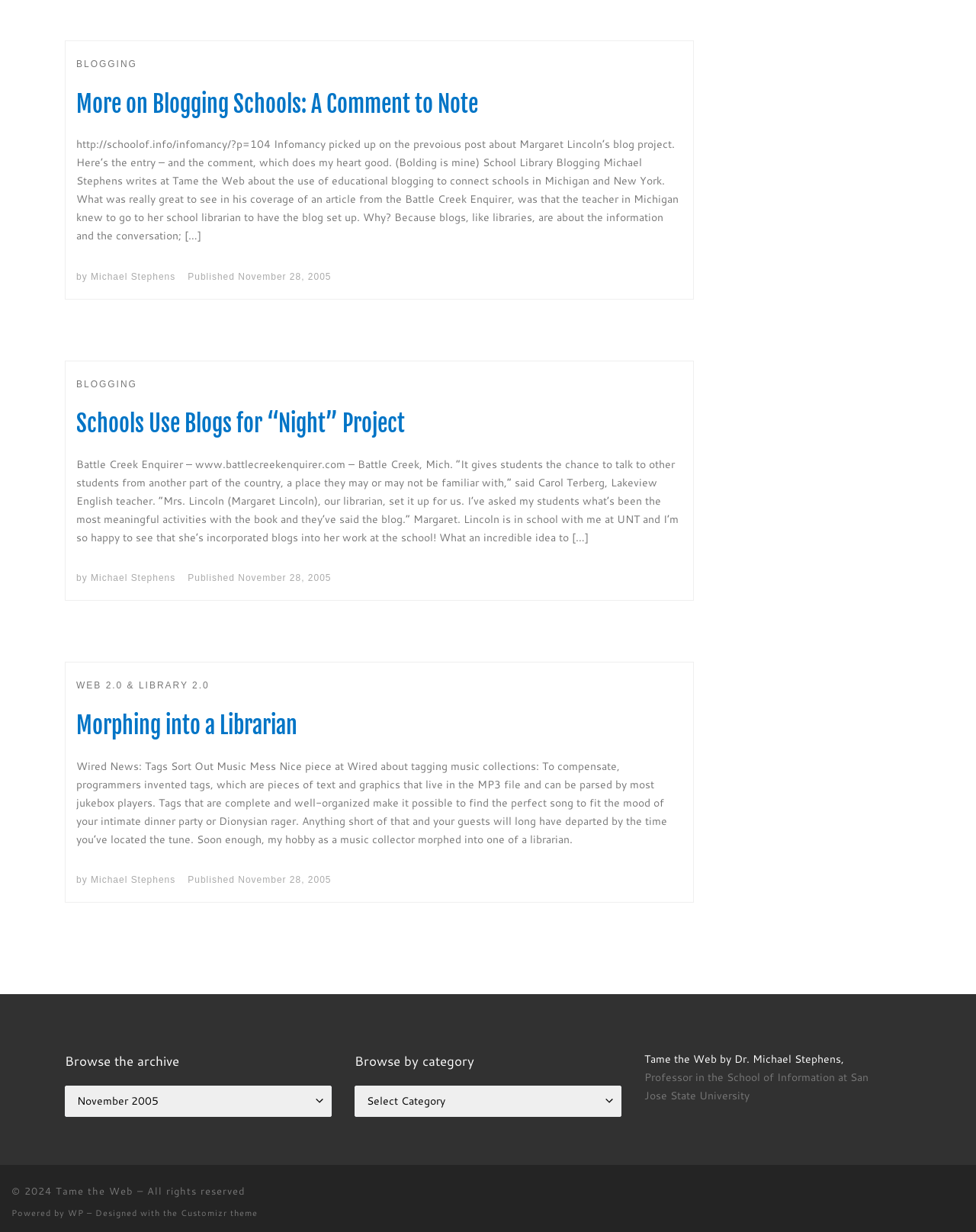Identify the bounding box of the UI component described as: "Web 2.0 & Library 2.0".

[0.078, 0.549, 0.215, 0.564]